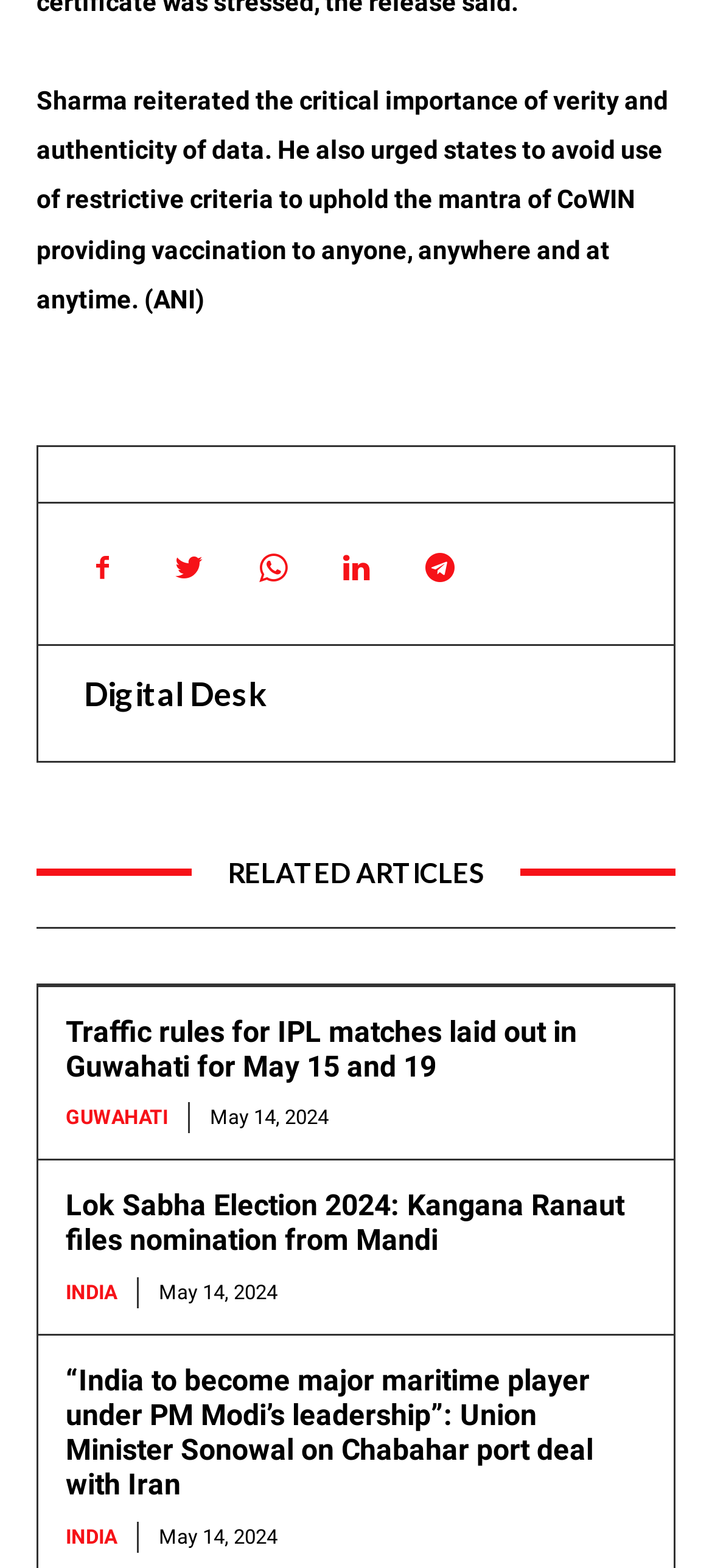Locate and provide the bounding box coordinates for the HTML element that matches this description: "Twitter".

[0.21, 0.339, 0.313, 0.385]